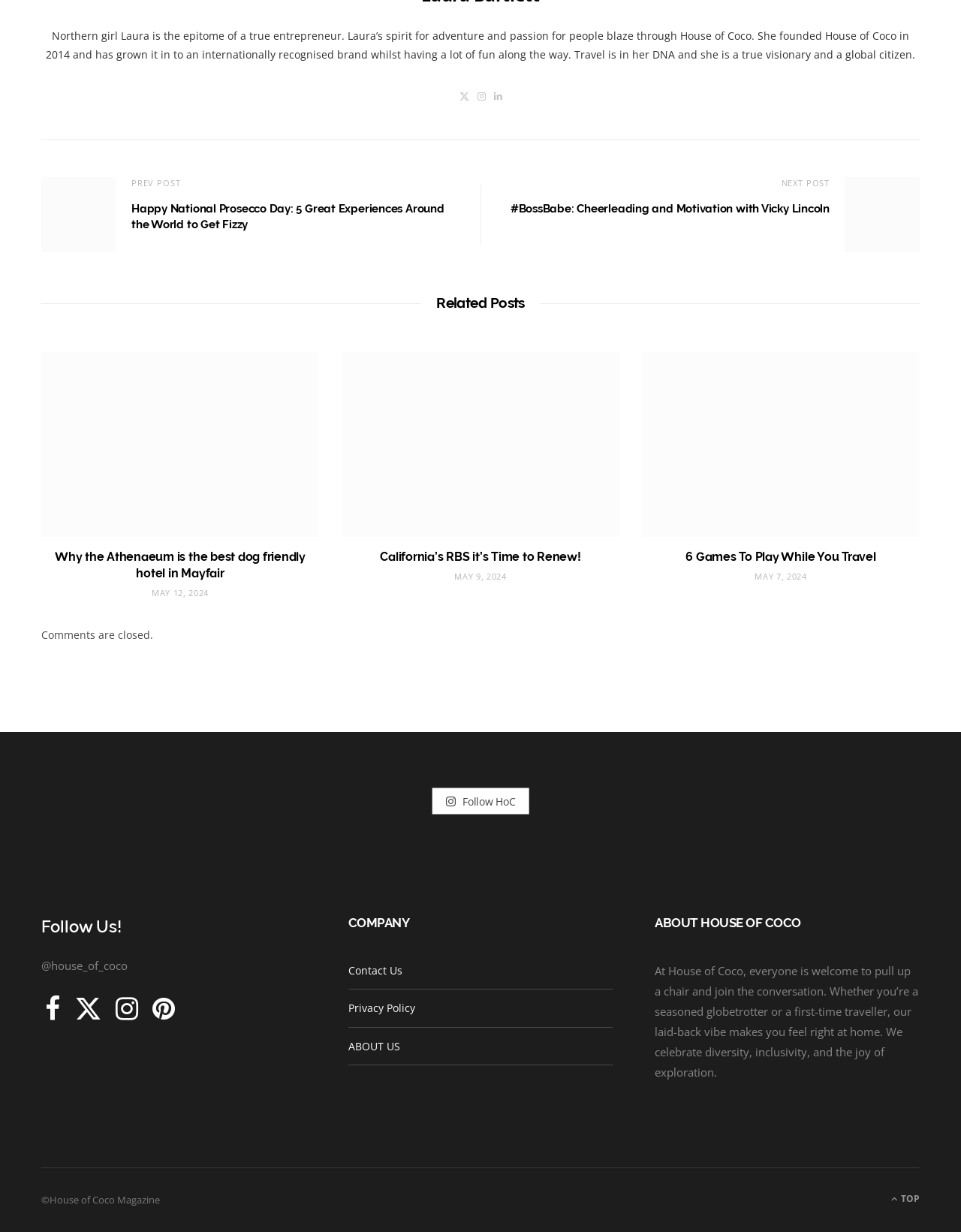Please determine the bounding box coordinates of the element's region to click for the following instruction: "View the previous post".

[0.137, 0.144, 0.188, 0.153]